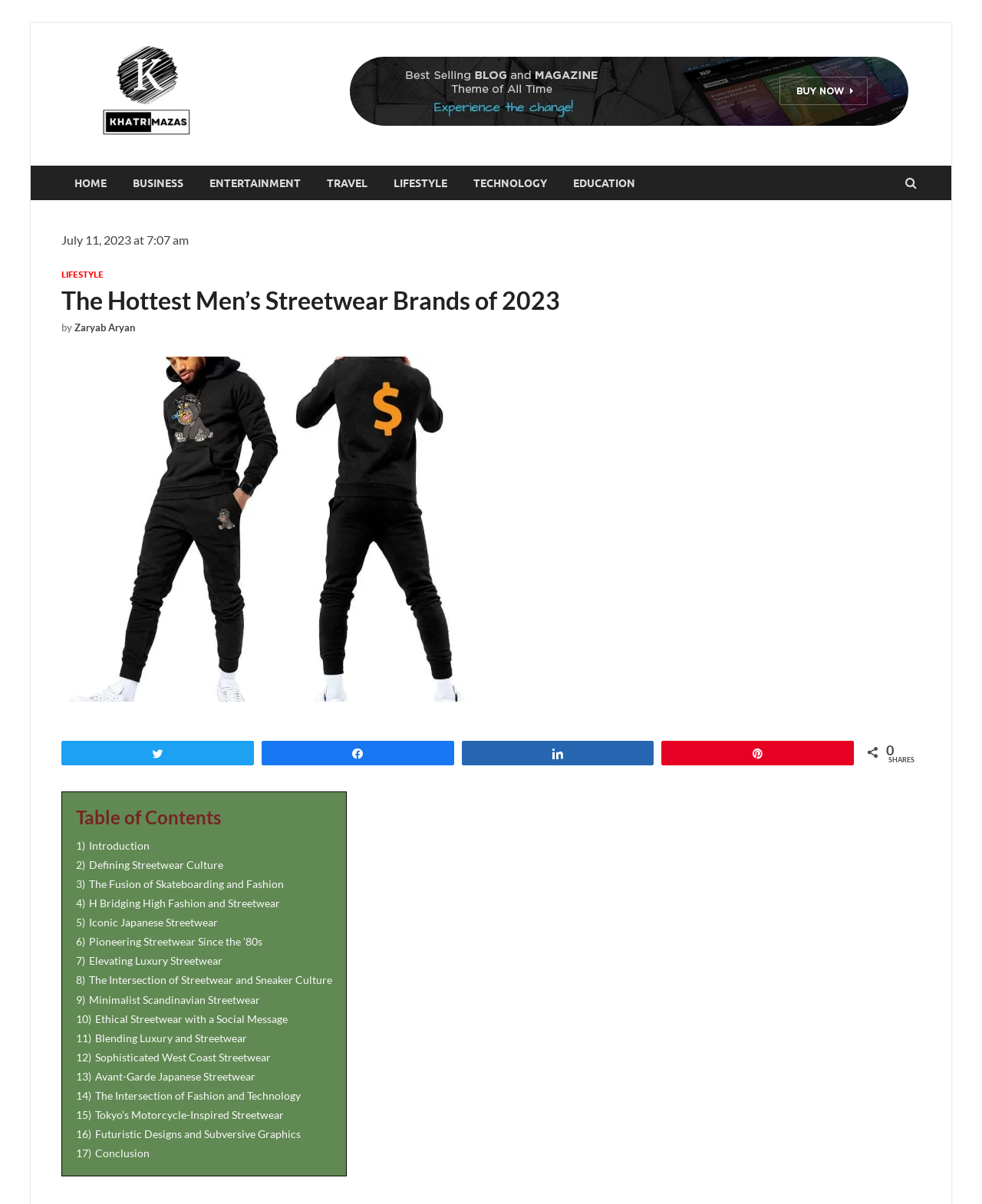Who is the author of the article?
Answer the question with as much detail as you can, using the image as a reference.

I searched for the author's name and found it in the text 'by Zaryab Aryan' located below the article title.